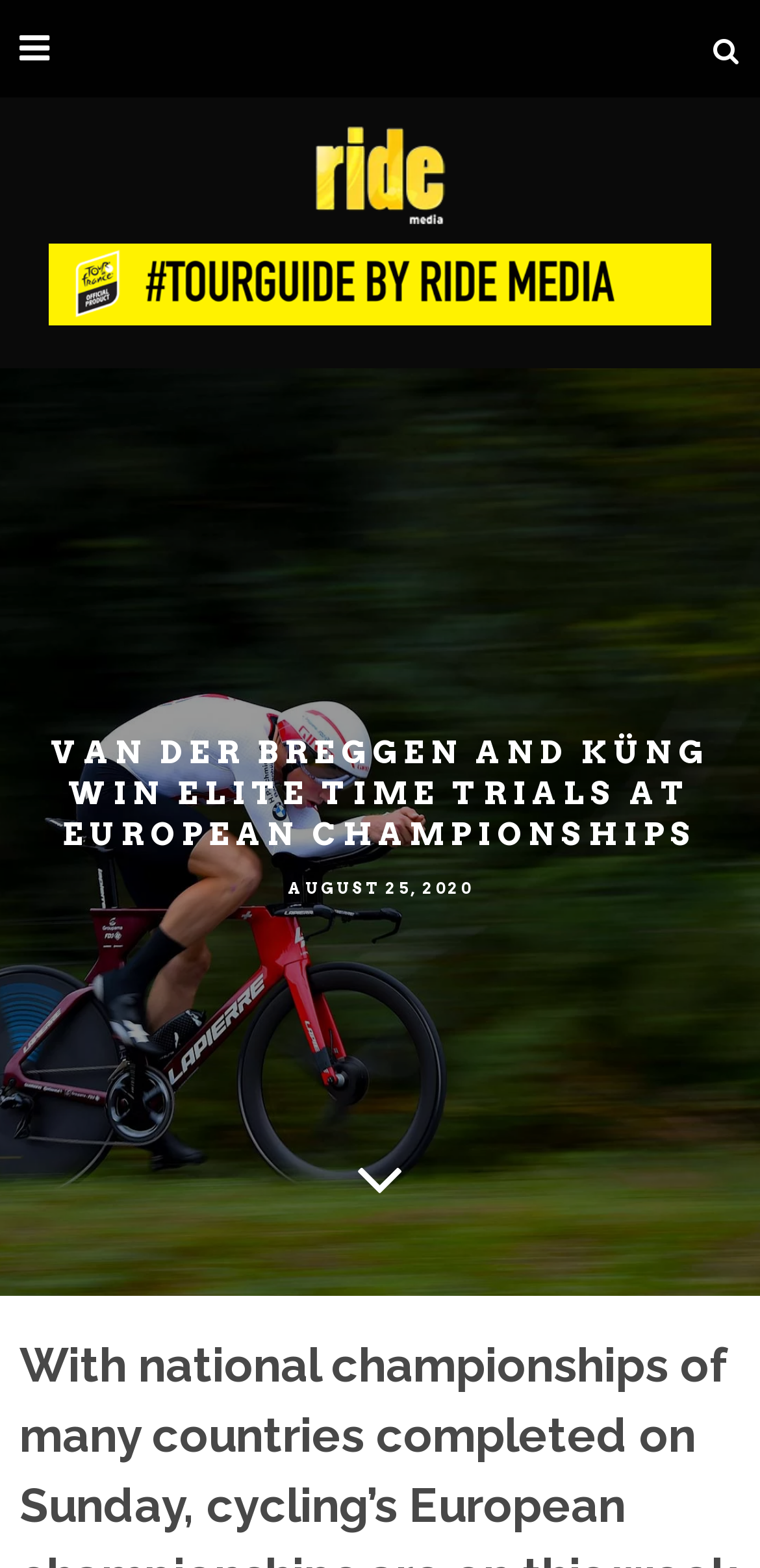Predict the bounding box coordinates of the UI element that matches this description: "alt="Ride Media logo"". The coordinates should be in the format [left, top, right, bottom] with each value between 0 and 1.

[0.408, 0.081, 0.592, 0.143]